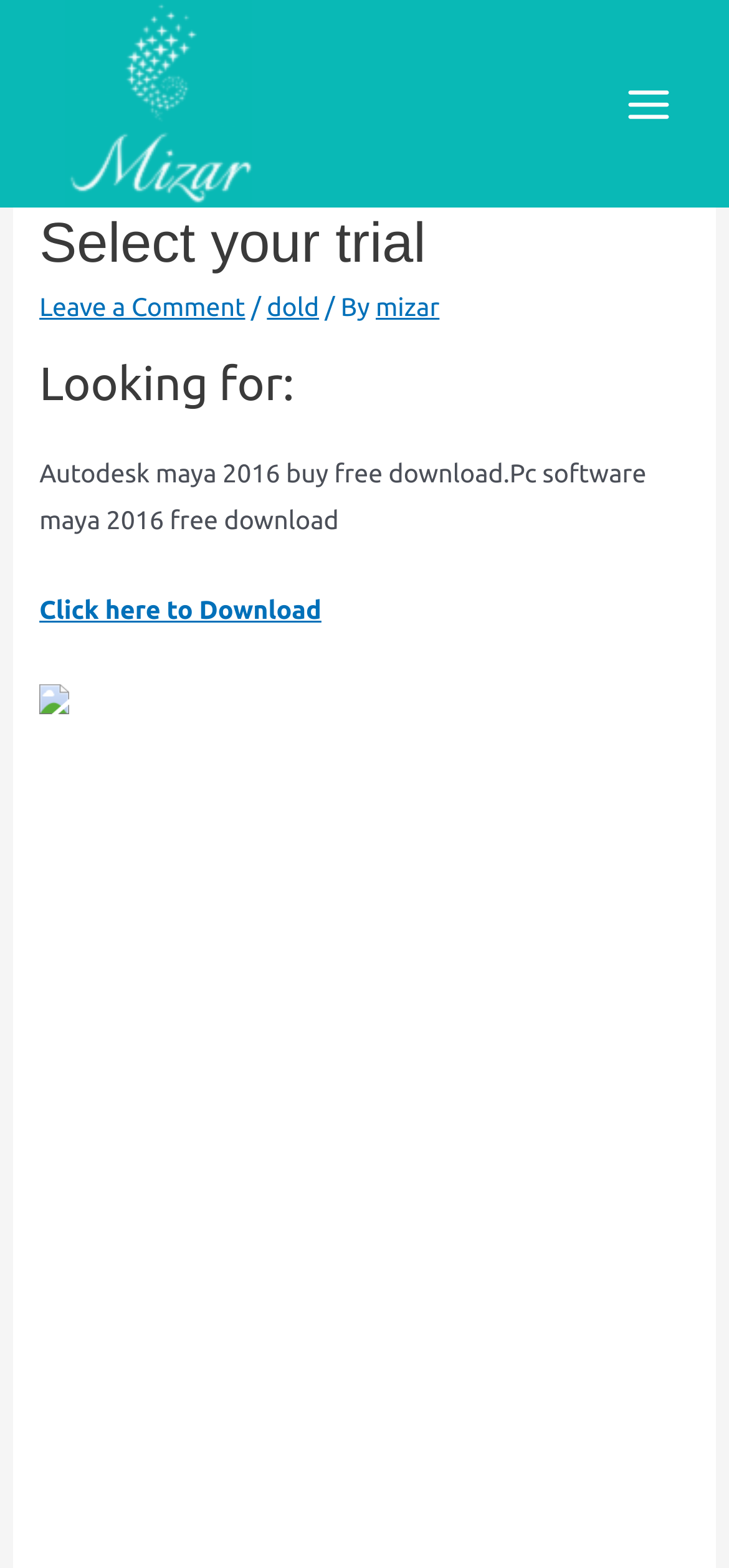Identify and provide the bounding box coordinates of the UI element described: "Leave a Comment". The coordinates should be formatted as [left, top, right, bottom], with each number being a float between 0 and 1.

[0.054, 0.186, 0.336, 0.205]